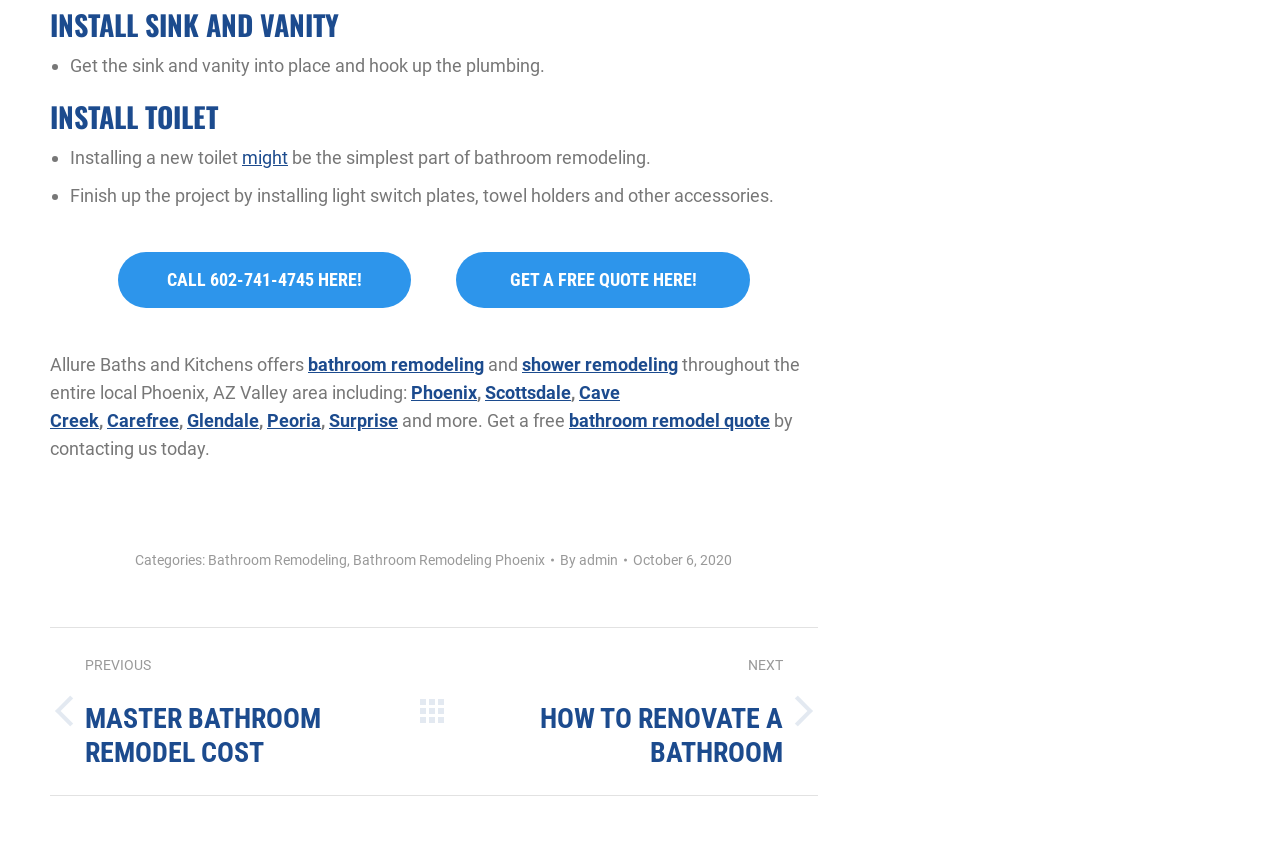Find the bounding box coordinates of the clickable region needed to perform the following instruction: "Read the previous post". The coordinates should be provided as four float numbers between 0 and 1, i.e., [left, top, right, bottom].

[0.039, 0.762, 0.305, 0.899]